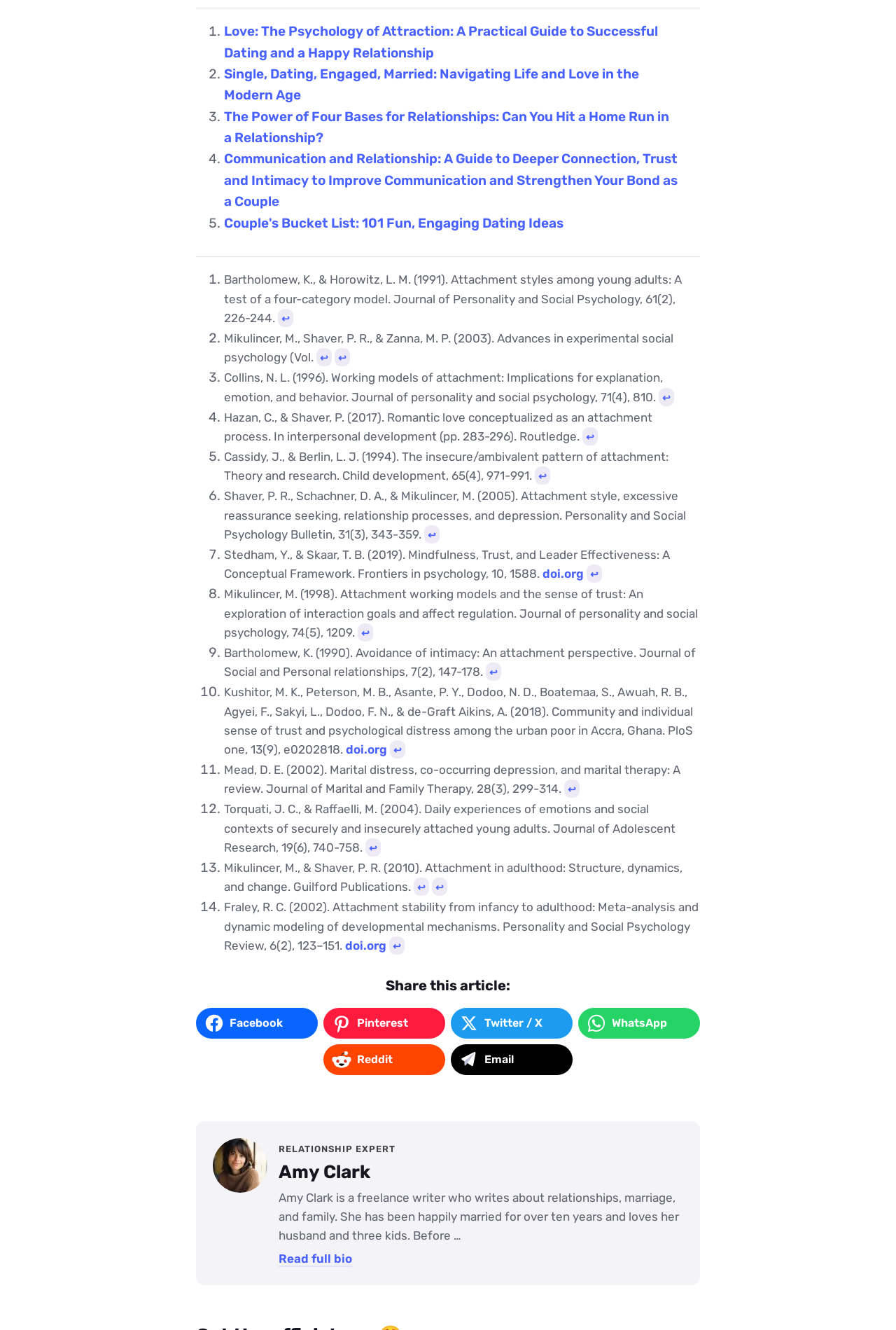Determine the bounding box coordinates of the UI element described below. Use the format (top-left x, top-left y, bottom-right x, bottom-right y) with floating point numbers between 0 and 1: parent_node: RELATIONSHIP EXPERT title="Amy Clark"

[0.238, 0.856, 0.298, 0.901]